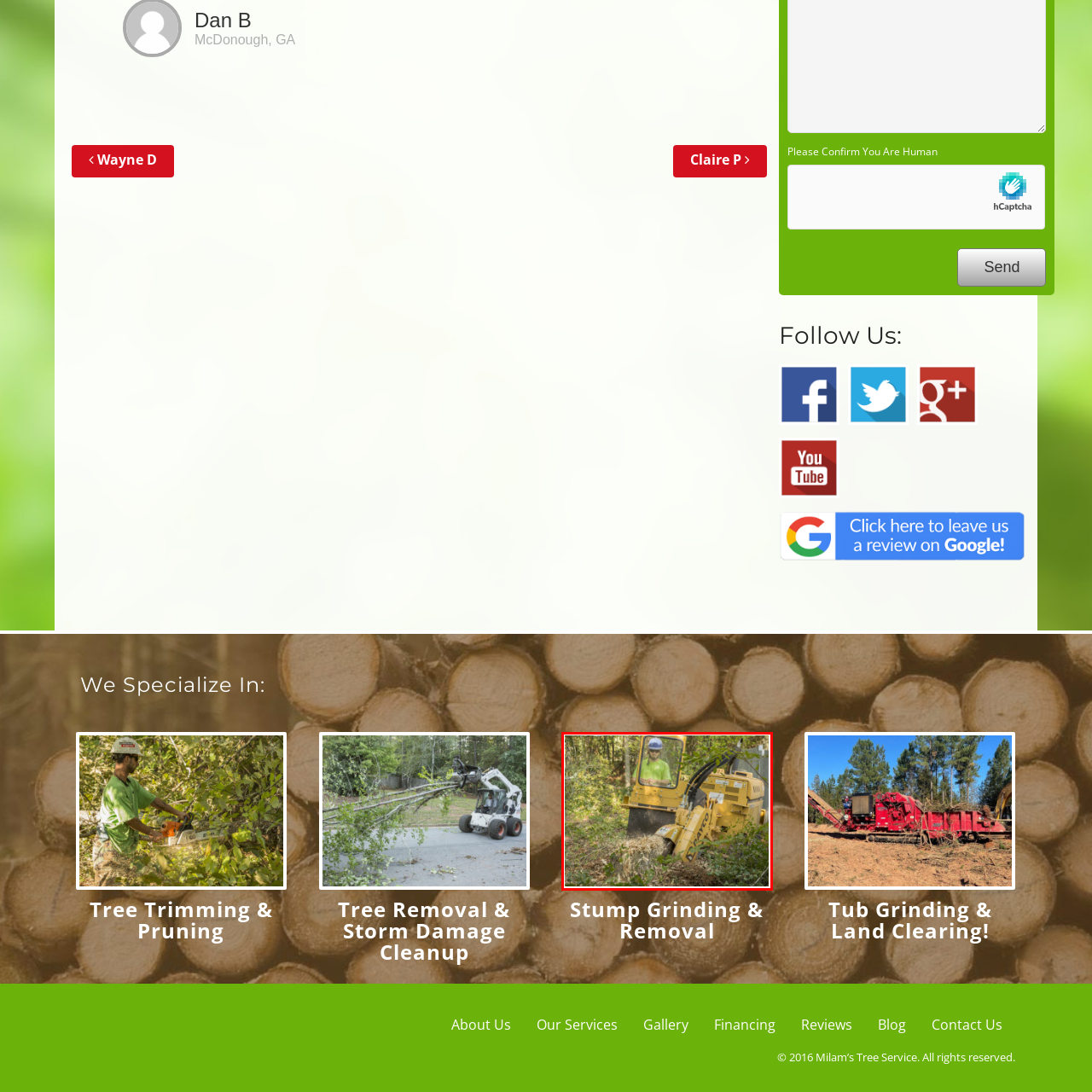Direct your attention to the image marked by the red boundary, What surrounds the machine? Provide a single word or phrase in response.

lush green foliage